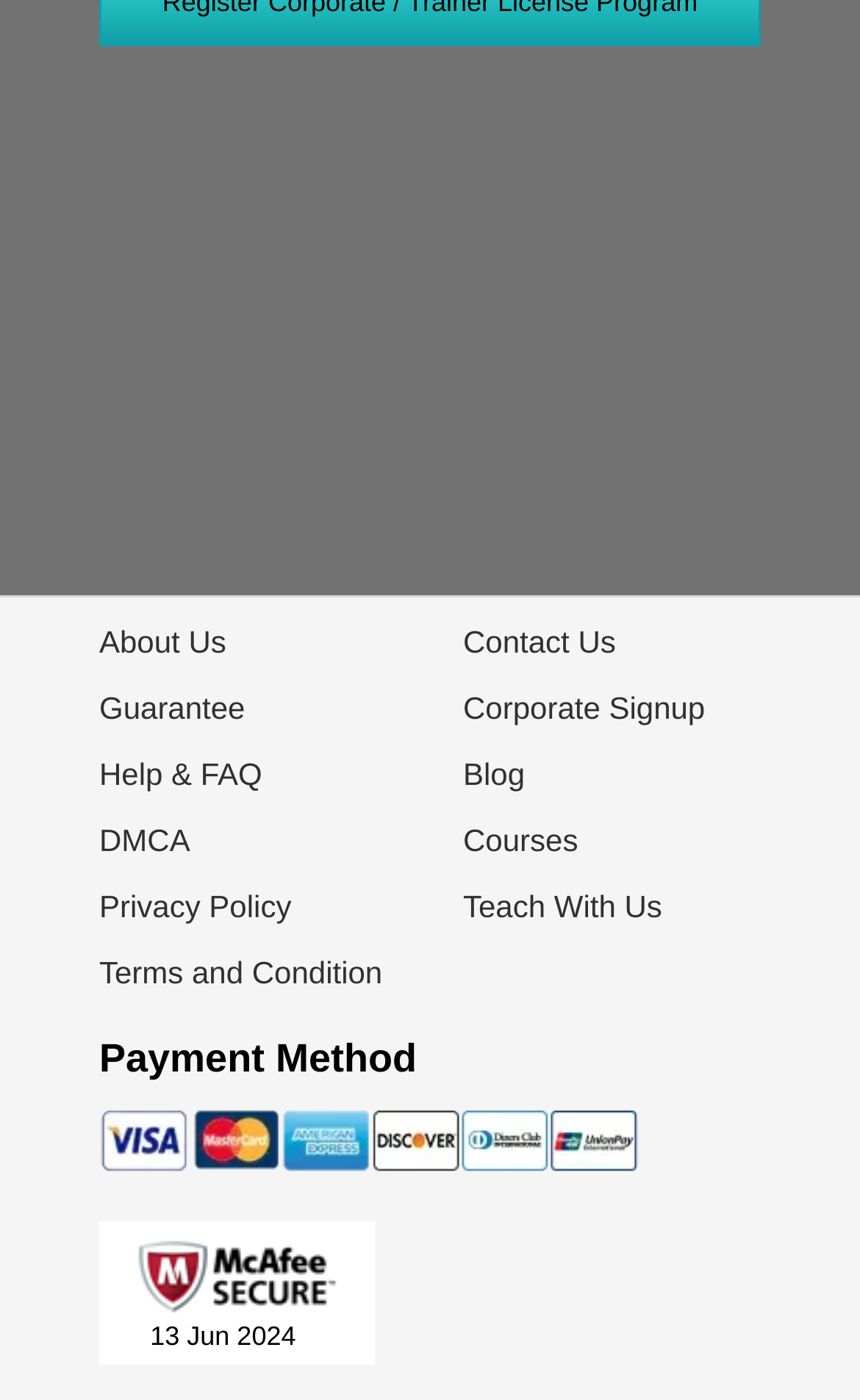Respond with a single word or phrase:
What is the last link on the left side of the webpage?

Terms and Condition